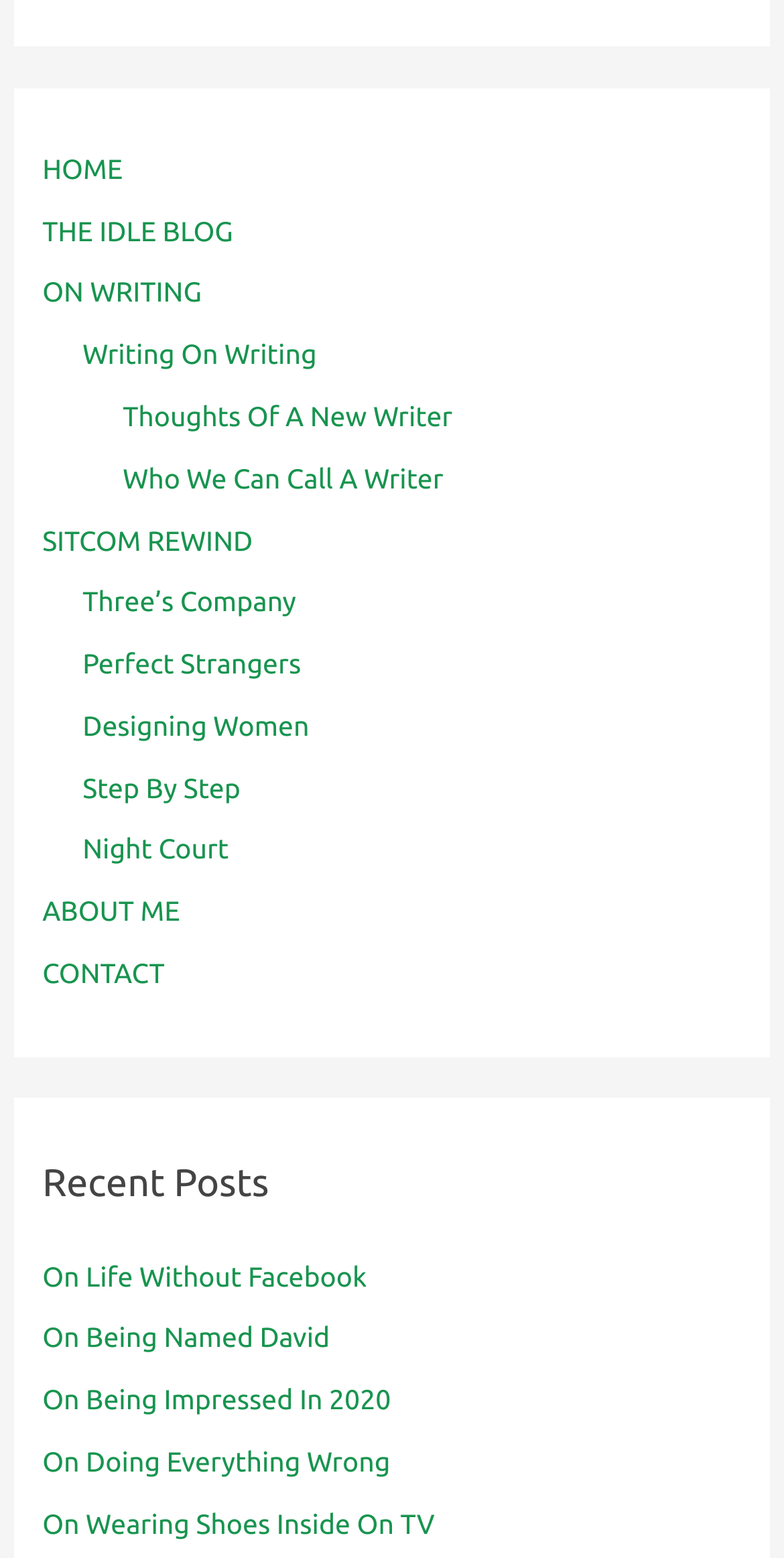Locate the UI element described by HOME and provide its bounding box coordinates. Use the format (top-left x, top-left y, bottom-right x, bottom-right y) with all values as floating point numbers between 0 and 1.

[0.054, 0.098, 0.157, 0.119]